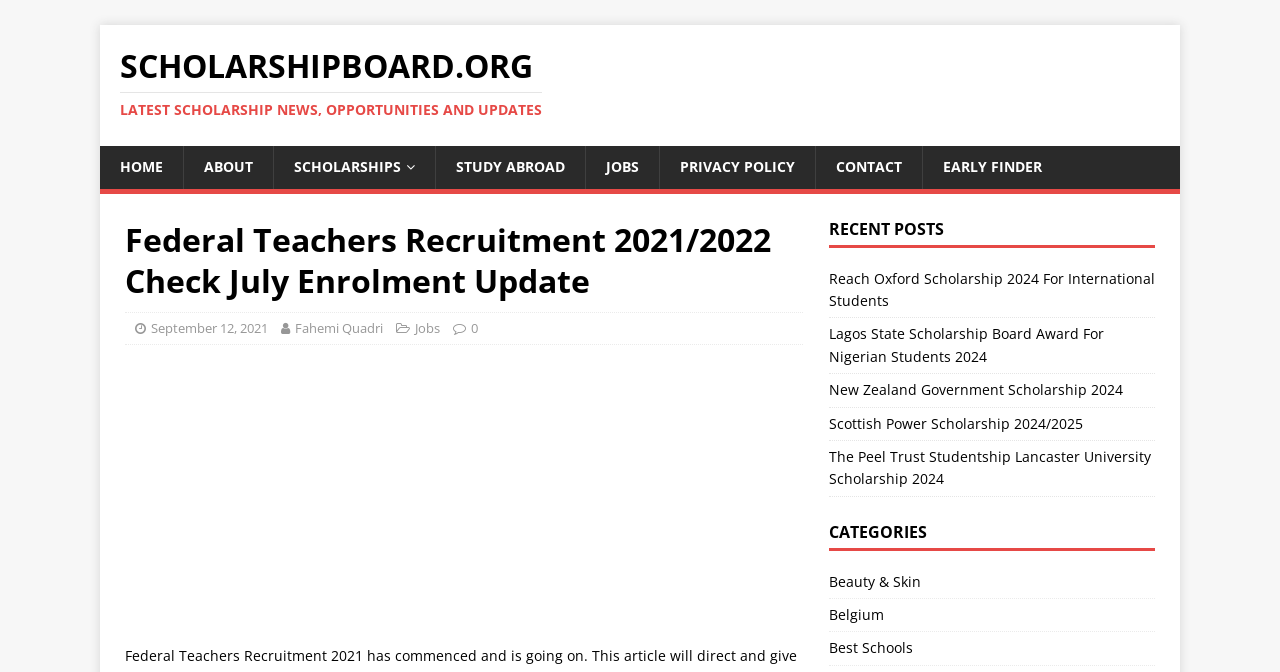Create an elaborate caption that covers all aspects of the webpage.

The webpage is about Federal Teachers Recruitment 2021/2022 and provides information on how to apply for Nigerian teachers' recruitment. At the top of the page, there is a header section with a logo and several links, including "HOME", "ABOUT", "SCHOLARSHIPS", "STUDY ABROAD", "JOBS", "PRIVACY POLICY", "CONTACT", and "EARLY FINDER". 

Below the header section, there is a main content area with a heading "Federal Teachers Recruitment 2021/2022 Check July Enrolment Update". This section also includes information about the author, Fahemi Quadri, and the date of publication, September 12, 2021. 

To the right of the main content area, there is a sidebar with several sections. The first section is labeled "RECENT POSTS" and lists five links to recent articles, including "Reach Oxford Scholarship 2024 For International Students" and "Lagos State Scholarship Board Award For Nigerian Students 2024". 

Below the "RECENT POSTS" section, there is a "CATEGORIES" section that lists several categories, including "Beauty & Skin", "Belgium", and "Best Schools". 

At the top-left corner of the page, there is a link to the website's homepage, "SCHOLARSHIPBOARD.ORG", with a subtitle "LATEST SCHOLARSHIP NEWS, OPPORTUNITIES AND UPDATES".